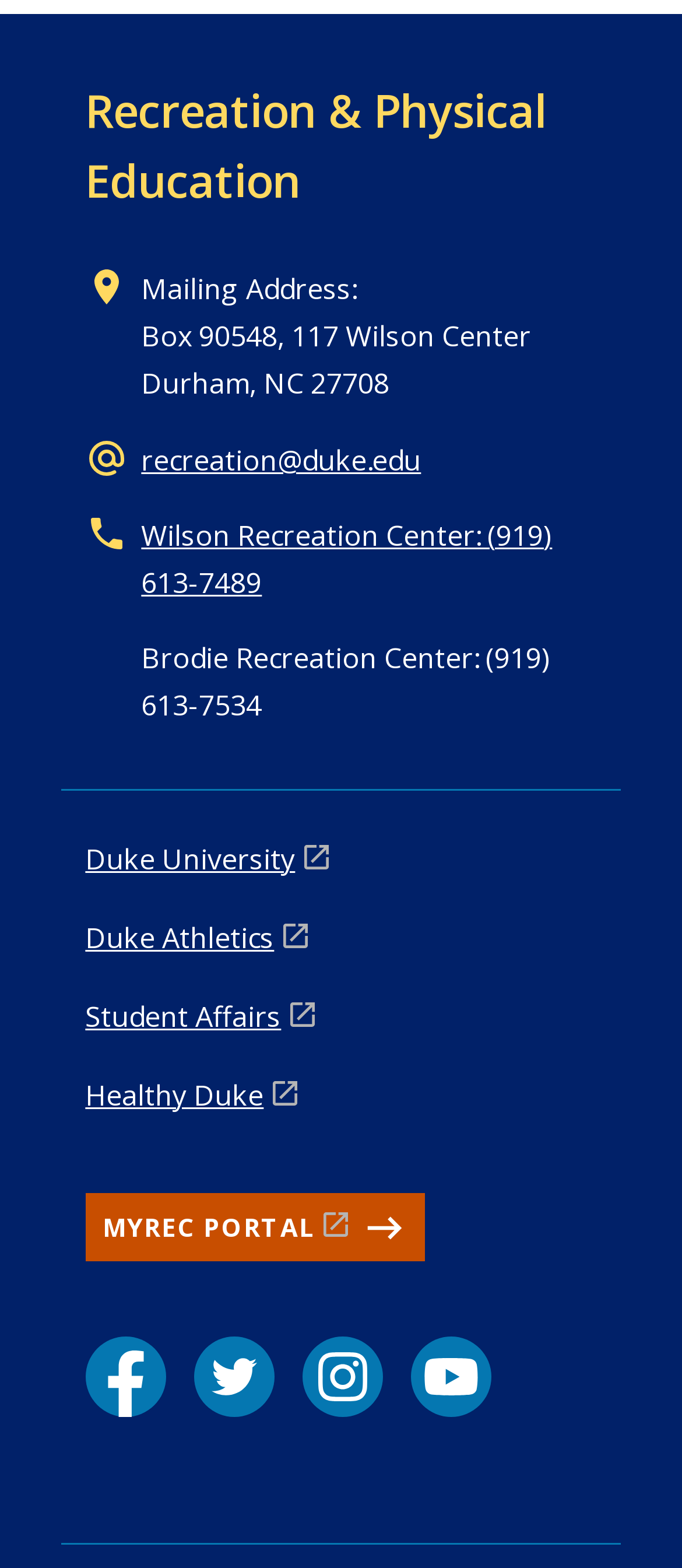Based on the element description "Wilson Recreation Center: (919) 613-7489", predict the bounding box coordinates of the UI element.

[0.207, 0.185, 0.81, 0.24]